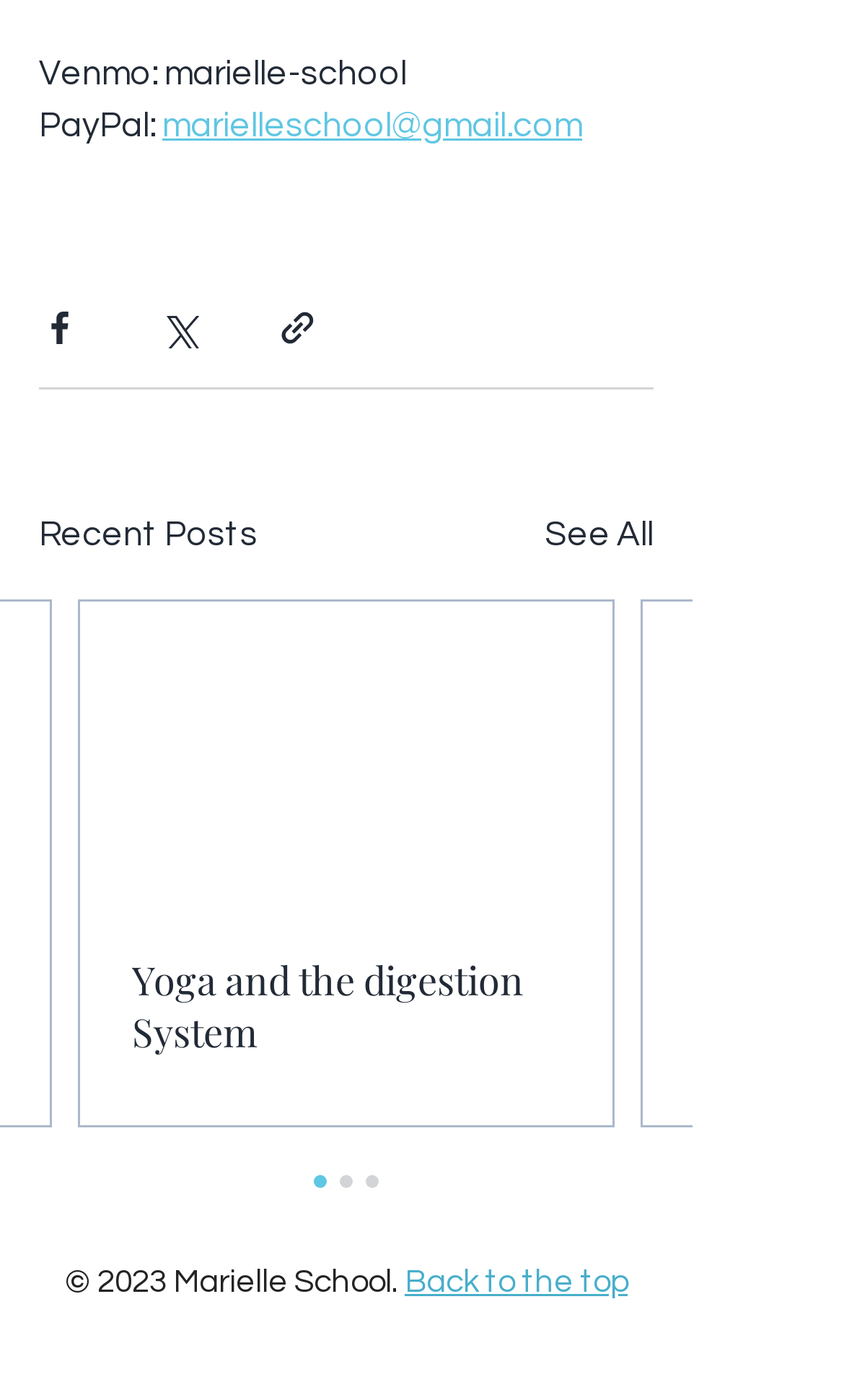Please identify the bounding box coordinates of the element's region that needs to be clicked to fulfill the following instruction: "Explore Noise Insulation". The bounding box coordinates should consist of four float numbers between 0 and 1, i.e., [left, top, right, bottom].

None